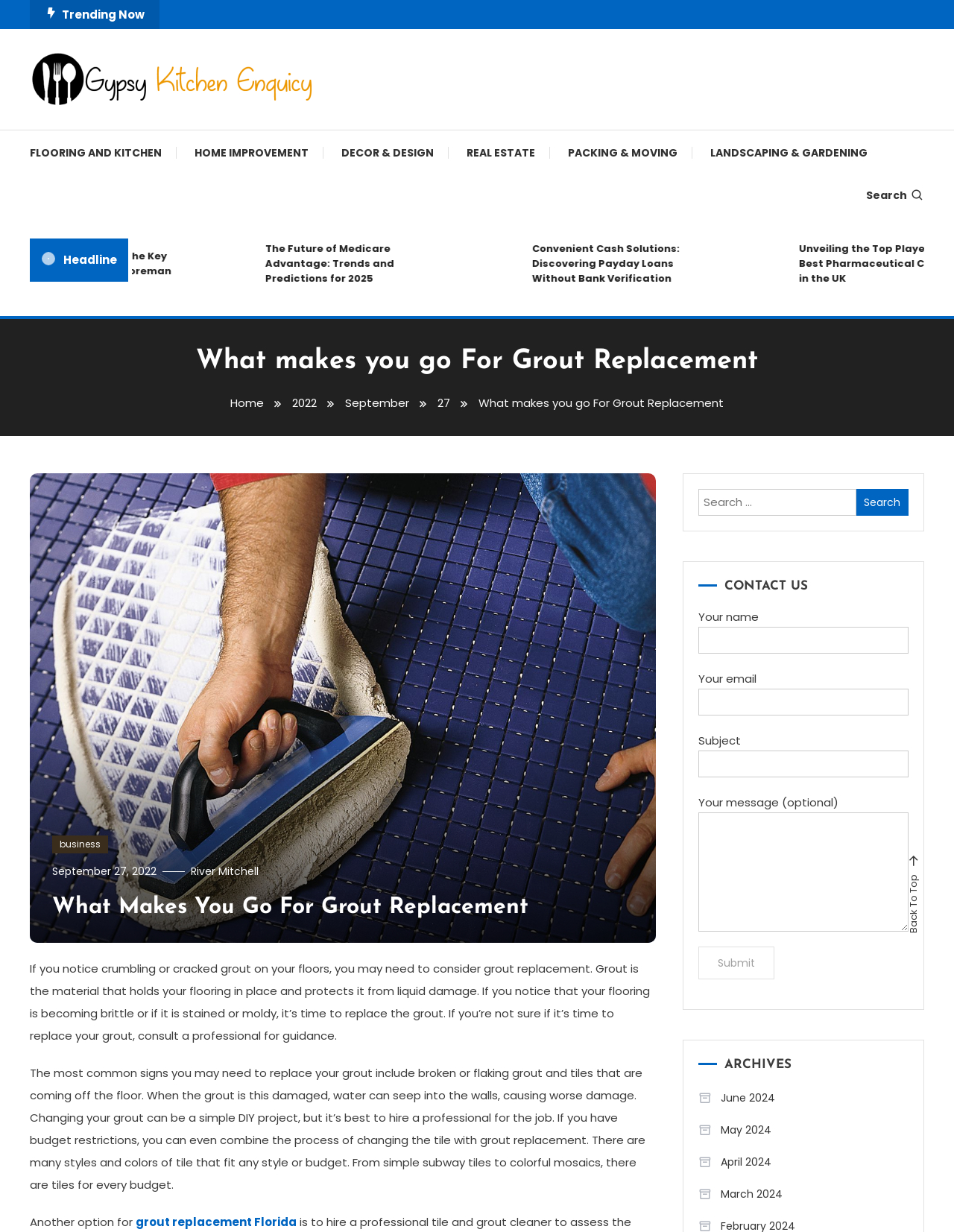Determine the primary headline of the webpage.

What makes you go For Grout Replacement